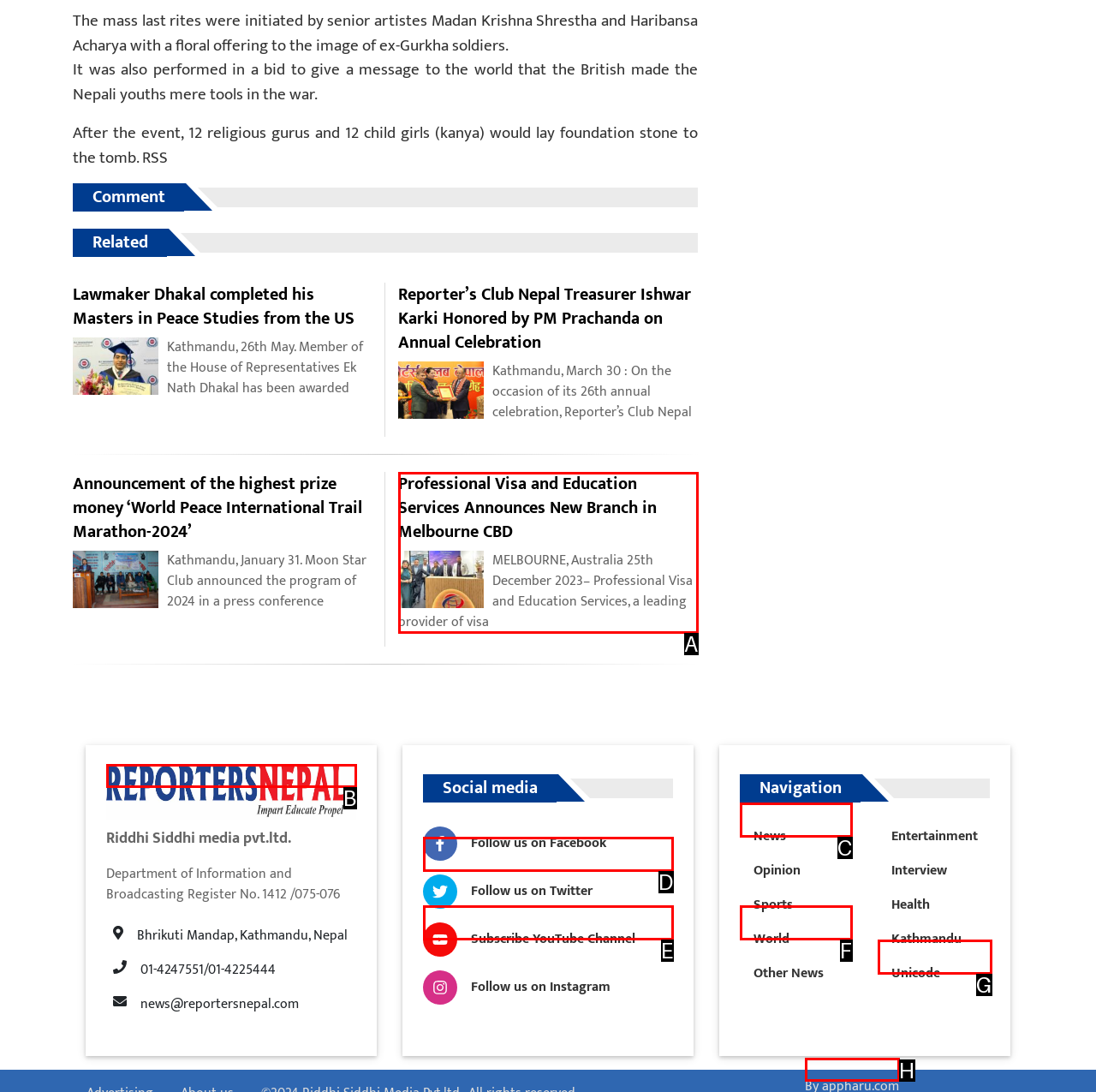From the available choices, determine which HTML element fits this description: By appharu.com Respond with the correct letter.

H